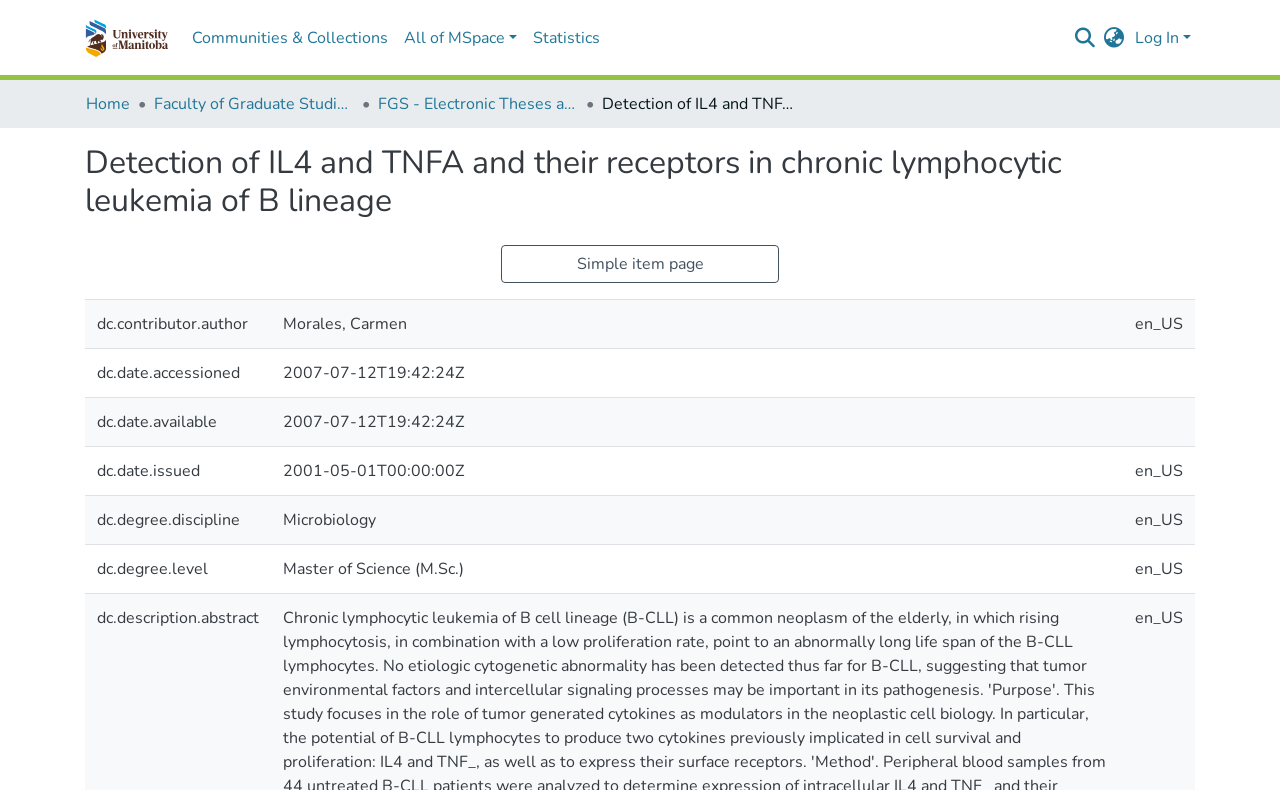What is the date of accession?
Please provide a comprehensive and detailed answer to the question.

The answer can be found in the gridcell with the label 'dc.date.accessioned' which contains the text '2007-07-12T19:42:24Z'.